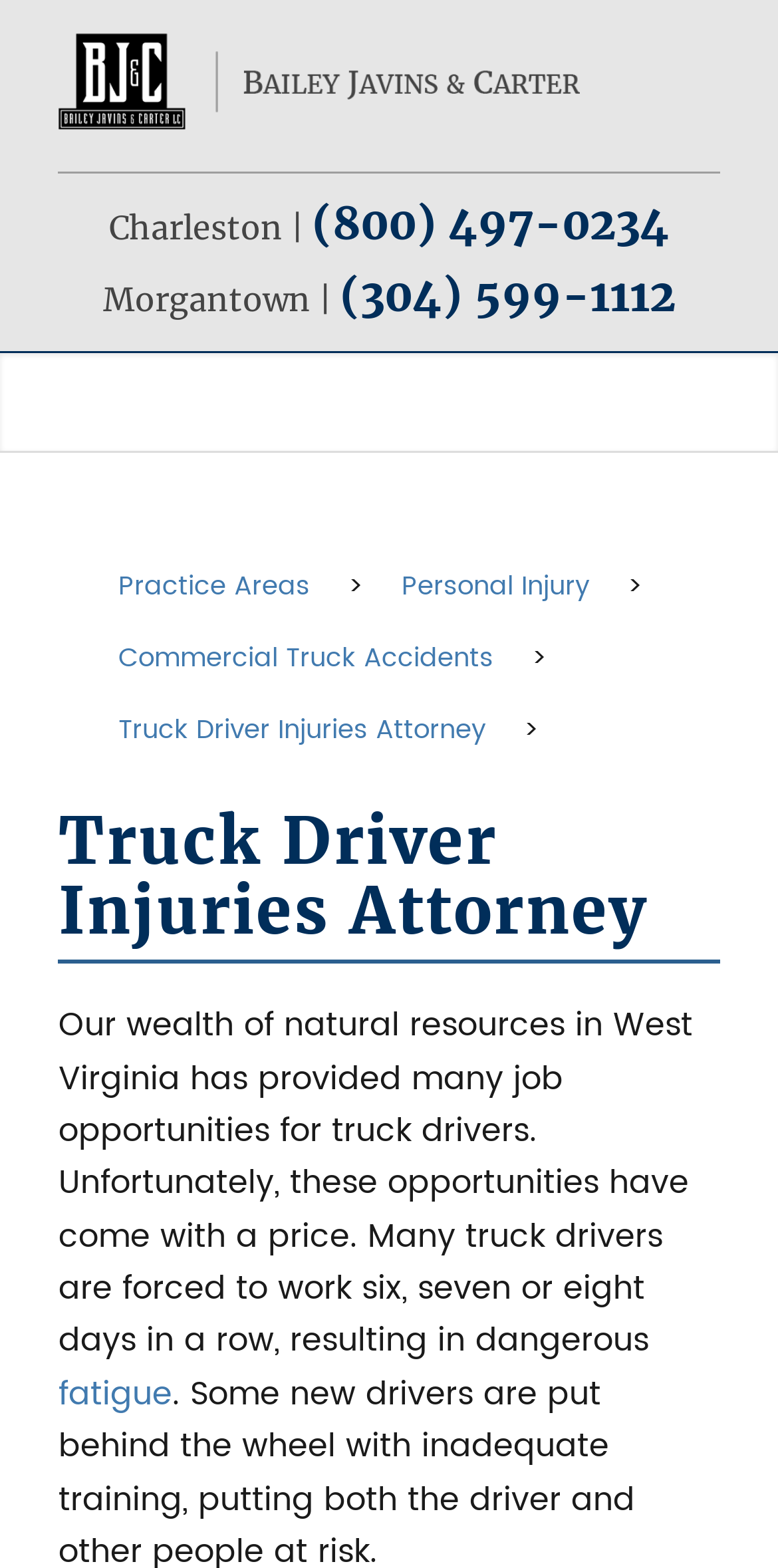Find and provide the bounding box coordinates for the UI element described with: "fatigue".

[0.075, 0.873, 0.221, 0.906]